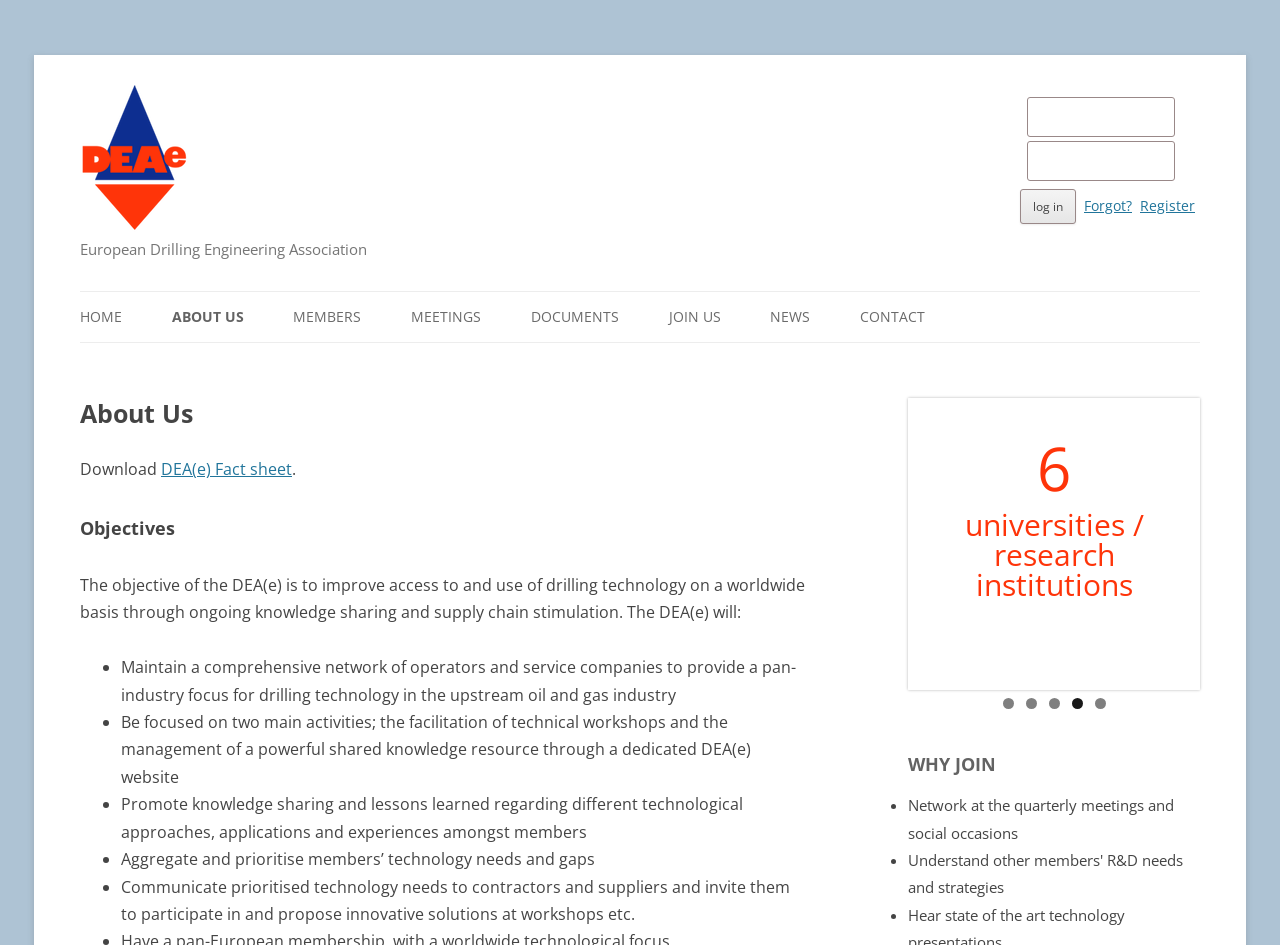Answer with a single word or phrase: 
What is the purpose of the DEA(e) website?

Shared knowledge resource